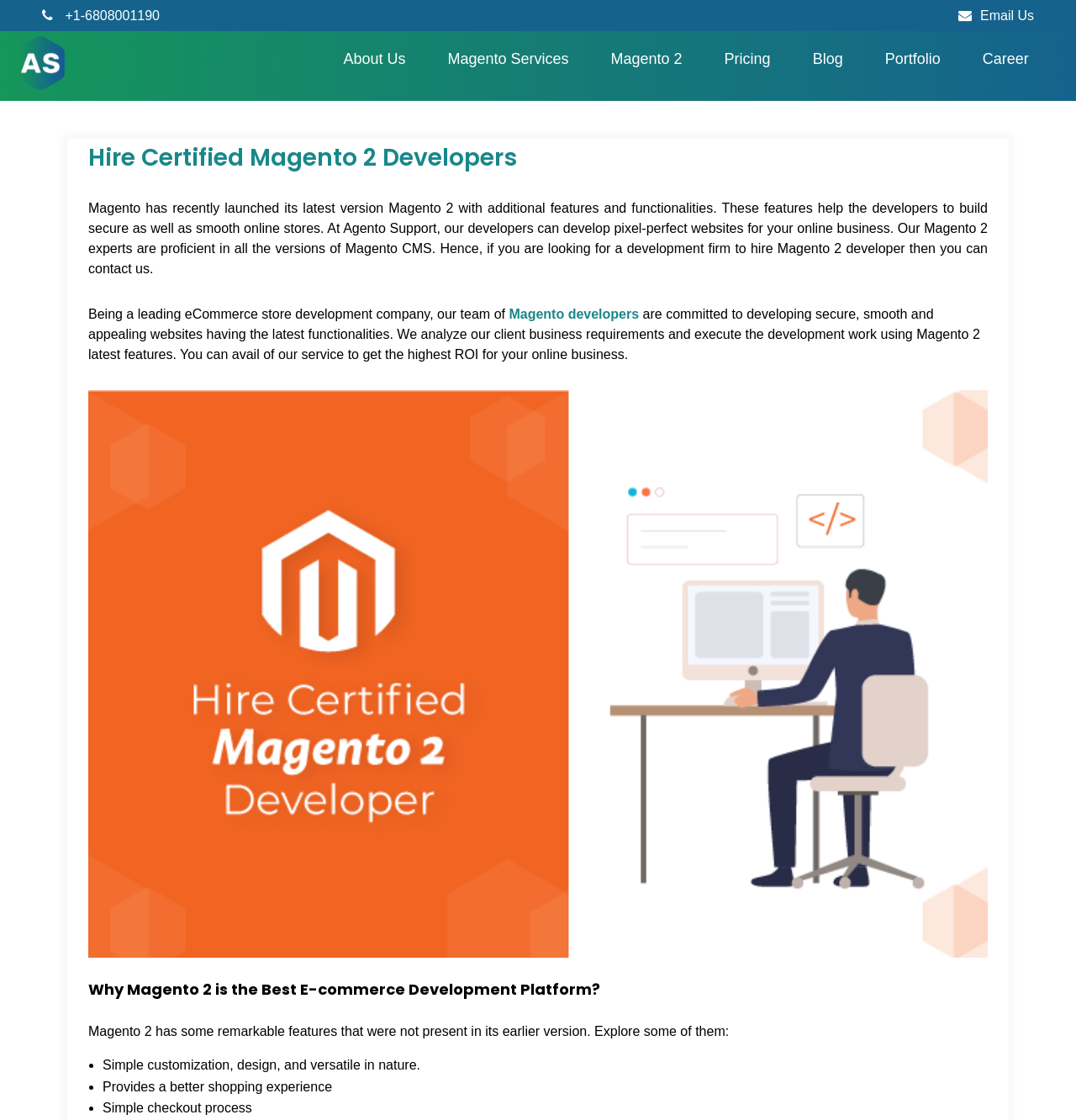How can I contact Agento Support?
Based on the image, answer the question in a detailed manner.

There are two ways to contact Agento Support mentioned on the webpage: clicking on the 'Get a Quote' link or clicking on the 'Email Us' link, which is represented by an envelope icon.